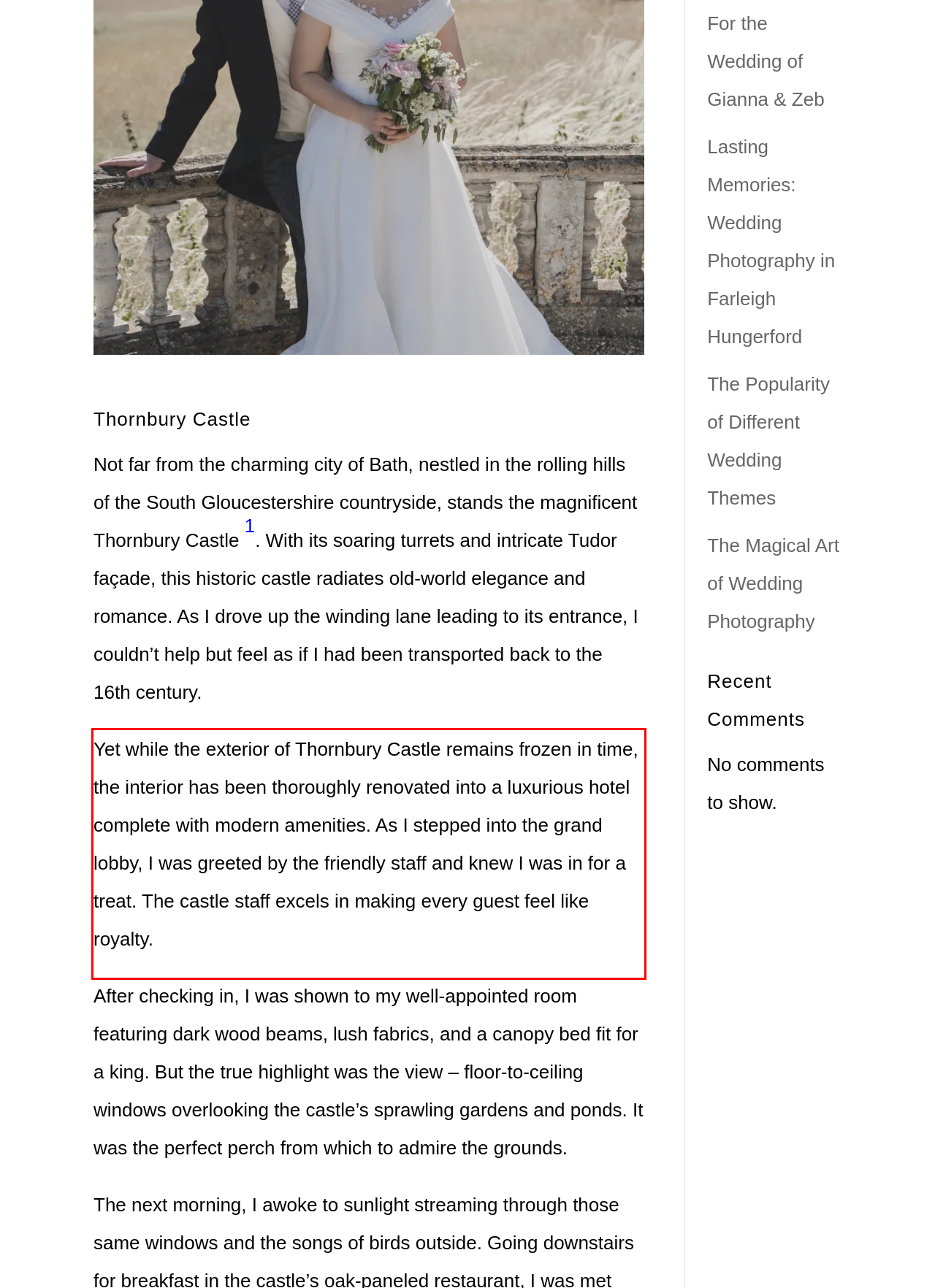Please look at the webpage screenshot and extract the text enclosed by the red bounding box.

Yet while the exterior of Thornbury Castle remains frozen in time, the interior has been thoroughly renovated into a luxurious hotel complete with modern amenities. As I stepped into the grand lobby, I was greeted by the friendly staff and knew I was in for a treat. The castle staff excels in making every guest feel like royalty.